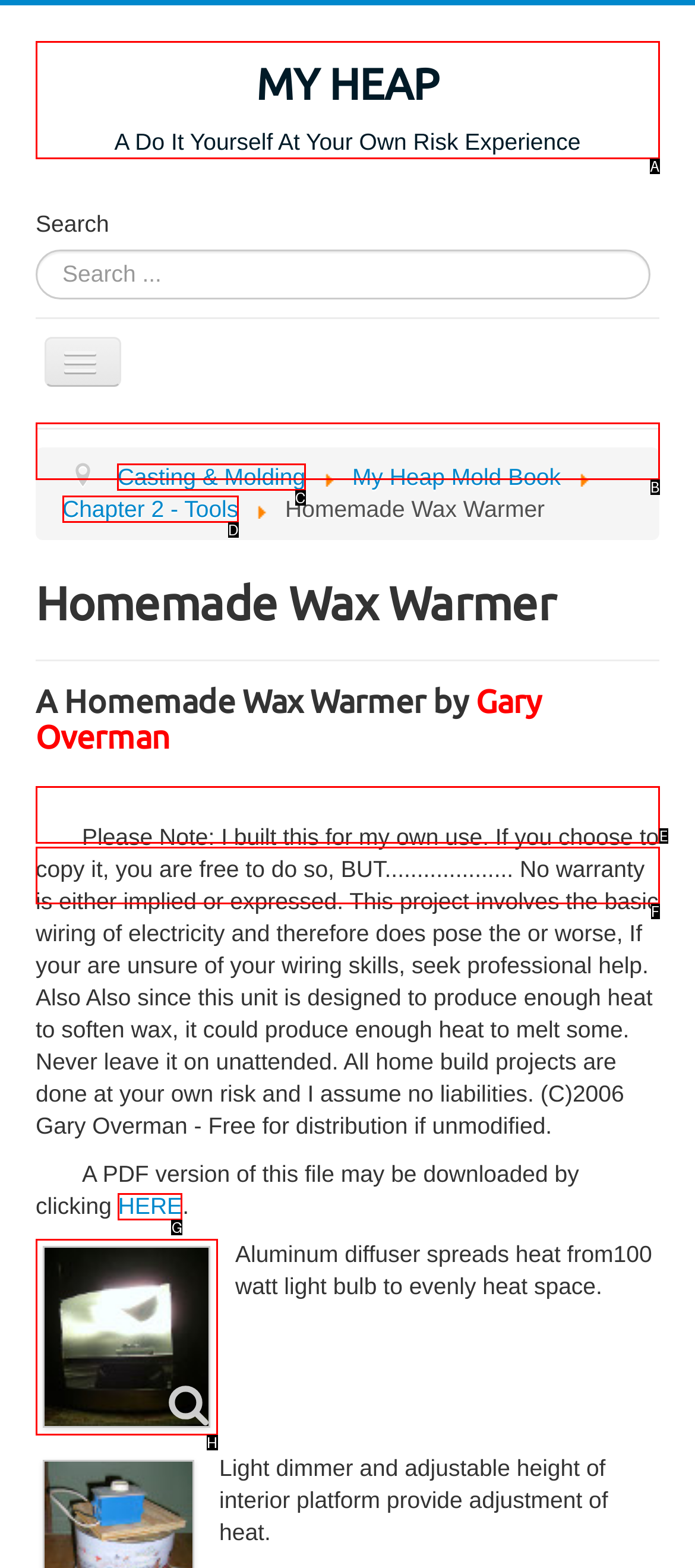Determine which option should be clicked to carry out this task: Download the PDF version of this file
State the letter of the correct choice from the provided options.

G